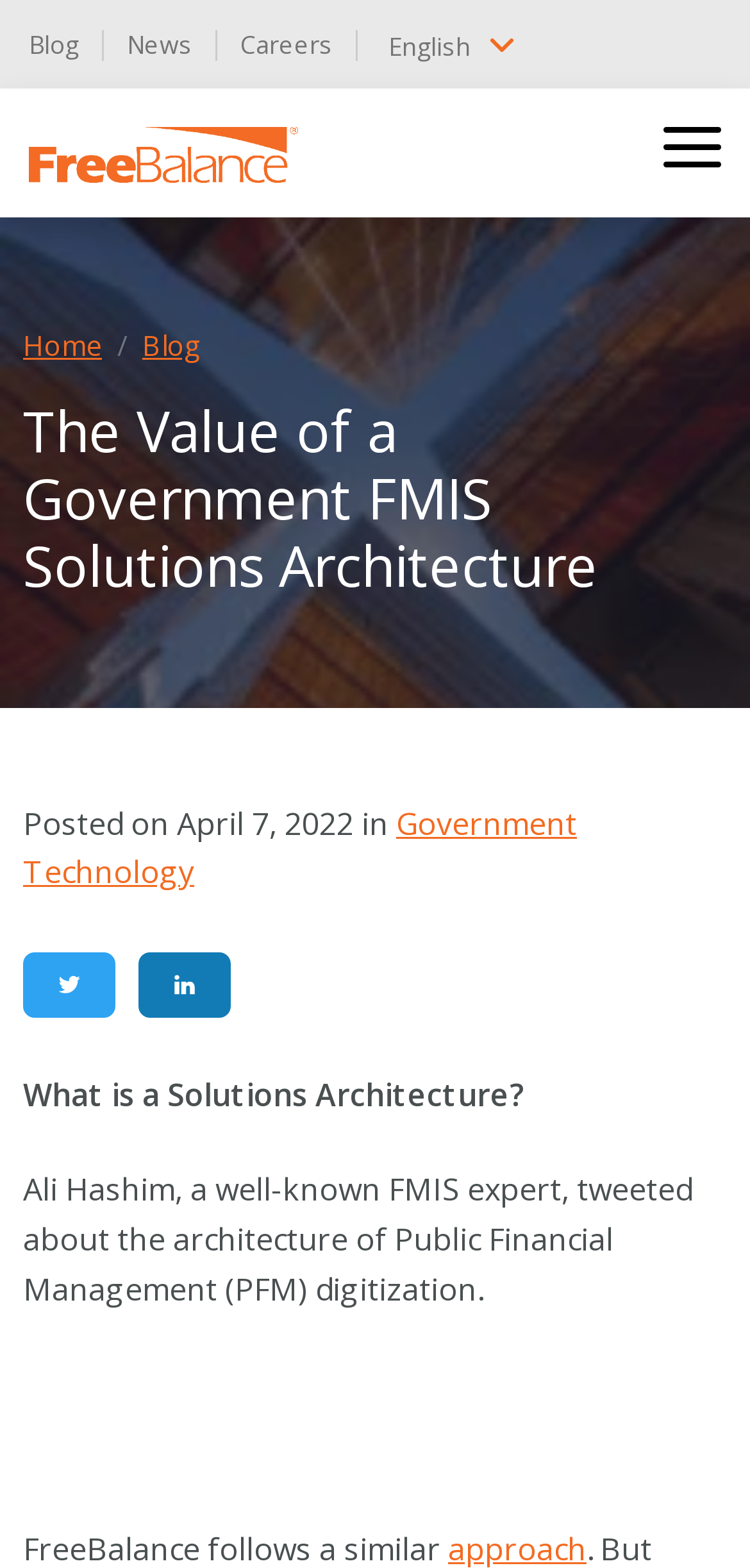Locate the UI element described as follows: "Home". Return the bounding box coordinates as four float numbers between 0 and 1 in the order [left, top, right, bottom].

[0.031, 0.209, 0.136, 0.232]